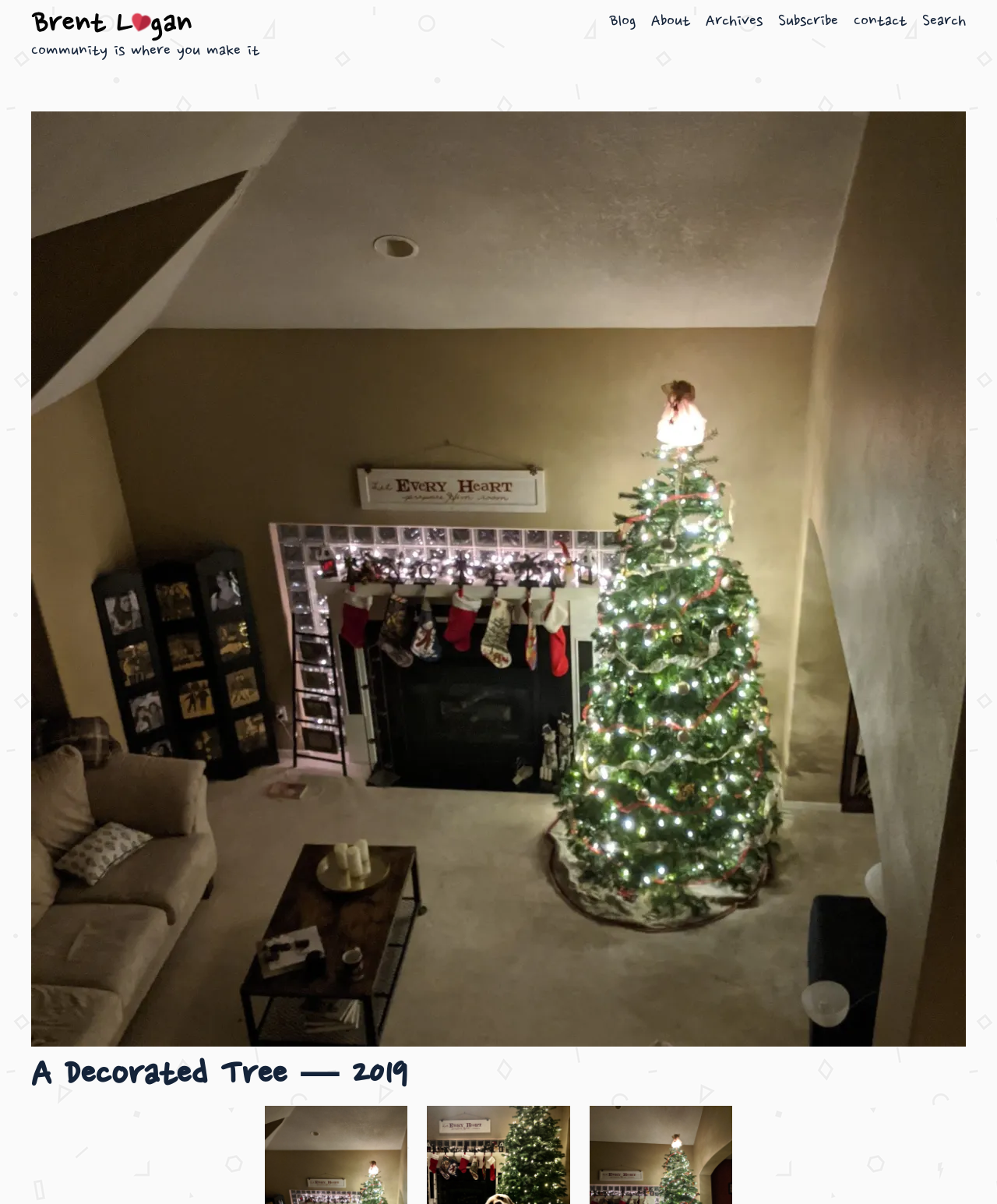Determine the bounding box of the UI element mentioned here: "aria-label="Brent Logan"". The coordinates must be in the format [left, top, right, bottom] with values ranging from 0 to 1.

[0.031, 0.01, 0.194, 0.035]